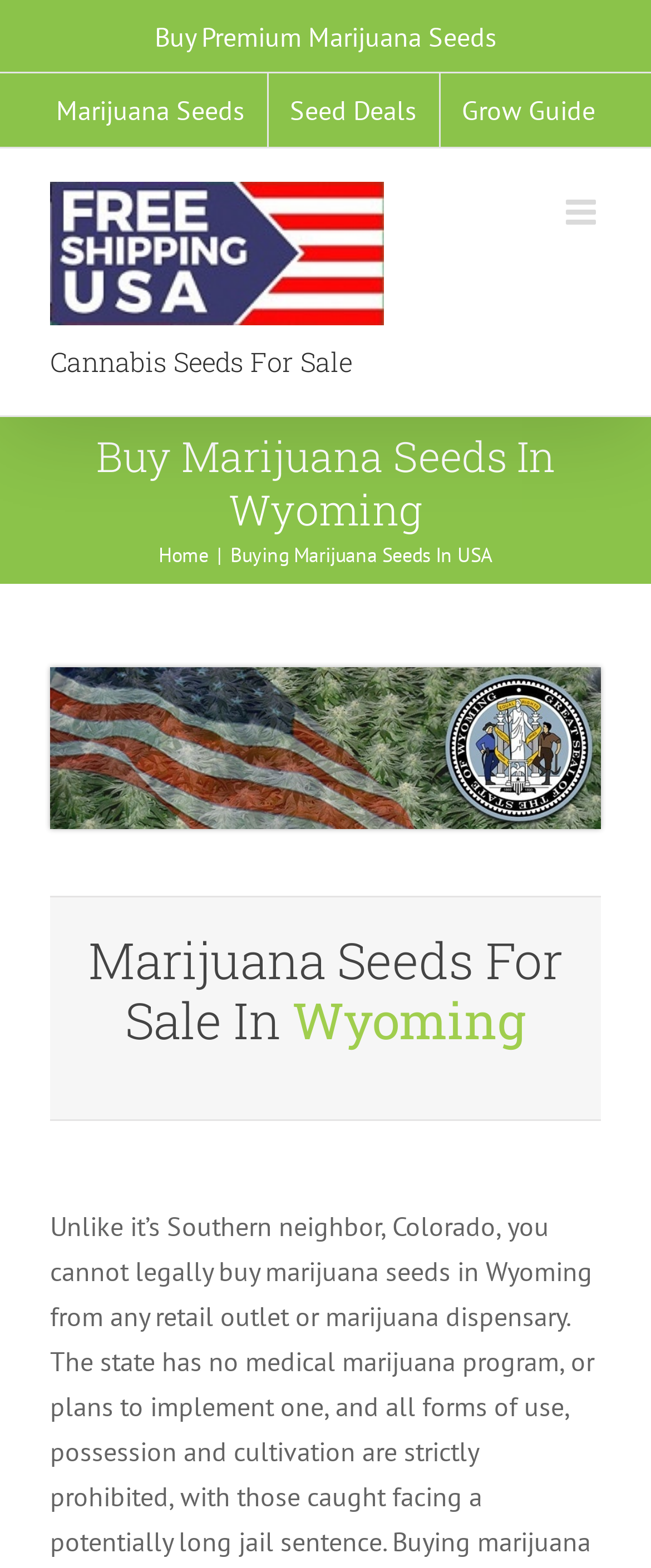Find the bounding box of the element with the following description: "Home". The coordinates must be four float numbers between 0 and 1, formatted as [left, top, right, bottom].

None